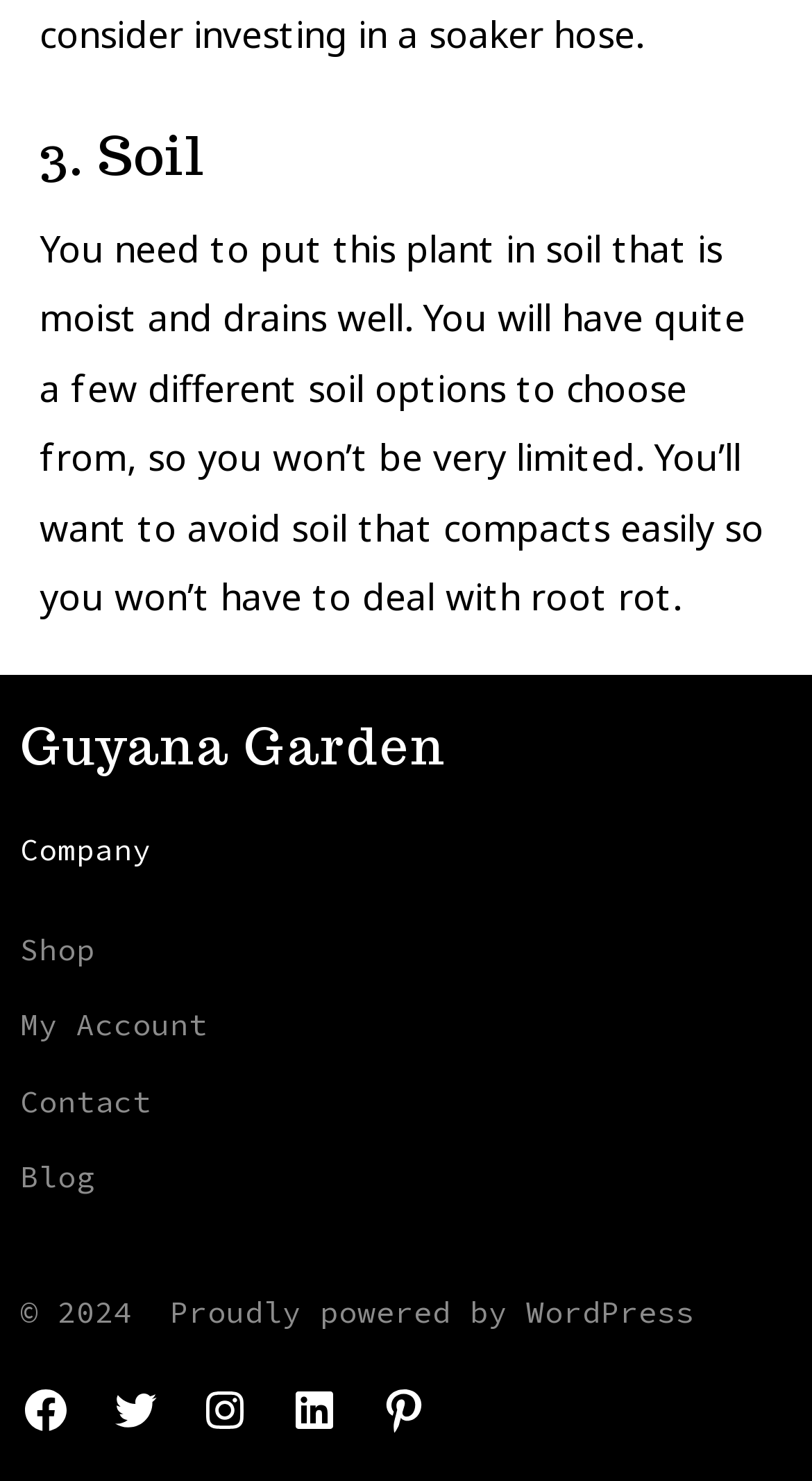Locate the bounding box coordinates of the item that should be clicked to fulfill the instruction: "Open 'Facebook' in a new tab".

[0.014, 0.93, 0.096, 0.975]